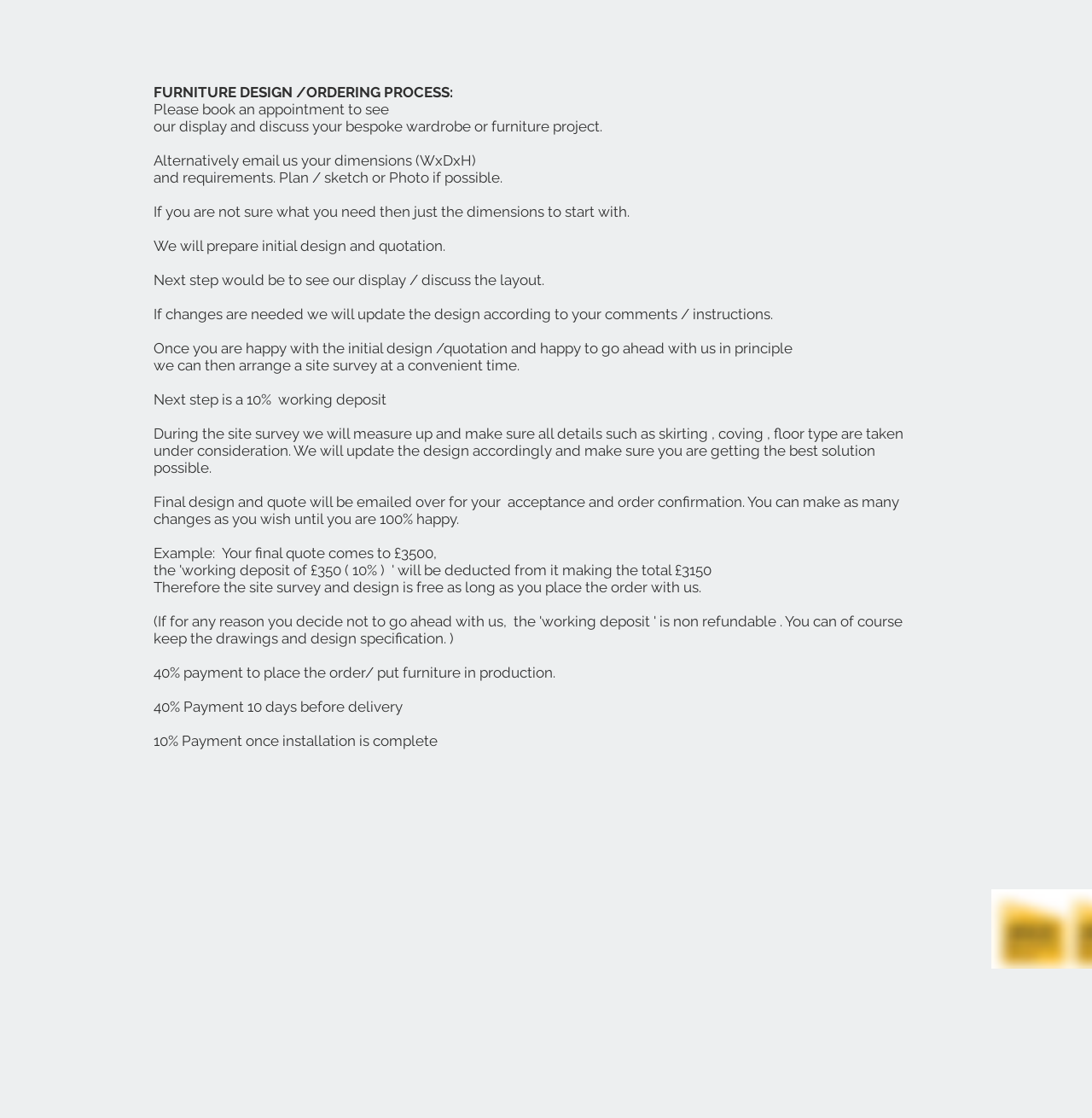Identify the bounding box of the UI element described as follows: "aria-label="White Instagram Icon"". Provide the coordinates as four float numbers in the range of 0 to 1 [left, top, right, bottom].

[0.456, 0.795, 0.491, 0.83]